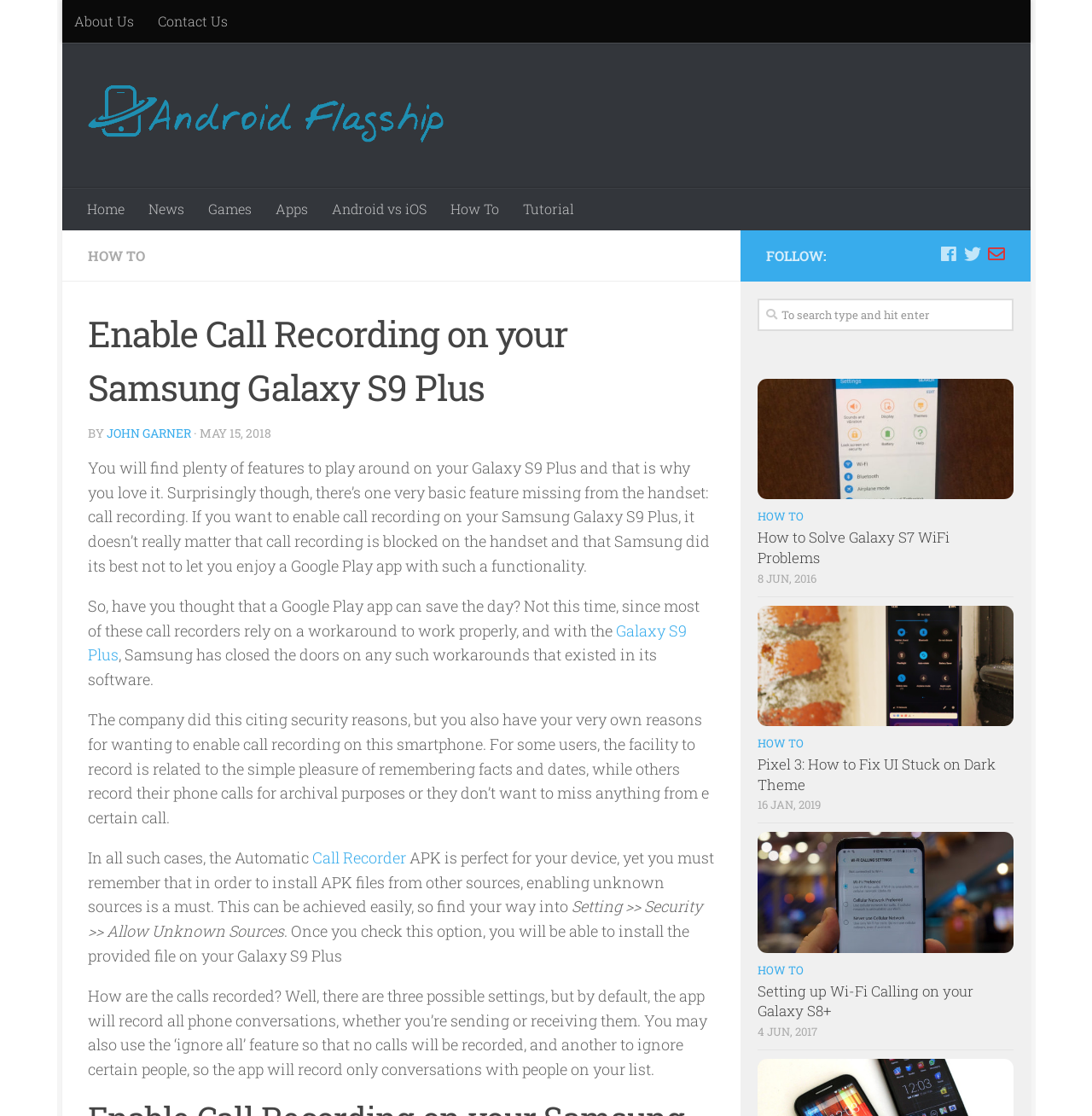Determine the bounding box coordinates of the clickable region to follow the instruction: "Click on HOW TO".

[0.08, 0.221, 0.132, 0.237]